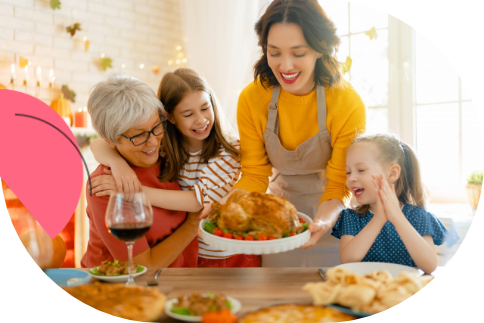Provide a brief response to the question below using a single word or phrase: 
What is on the dining table?

An array of dishes